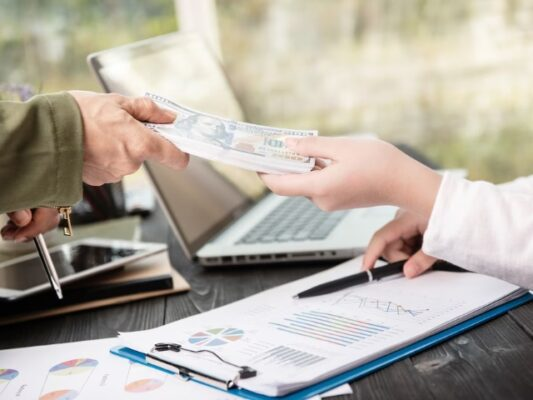What is on the wooden table in the background?
With the help of the image, please provide a detailed response to the question.

The background of the image features a workspace with a wooden table, and on the table, there is a laptop and various documents scattered across it, suggesting a busy office environment.